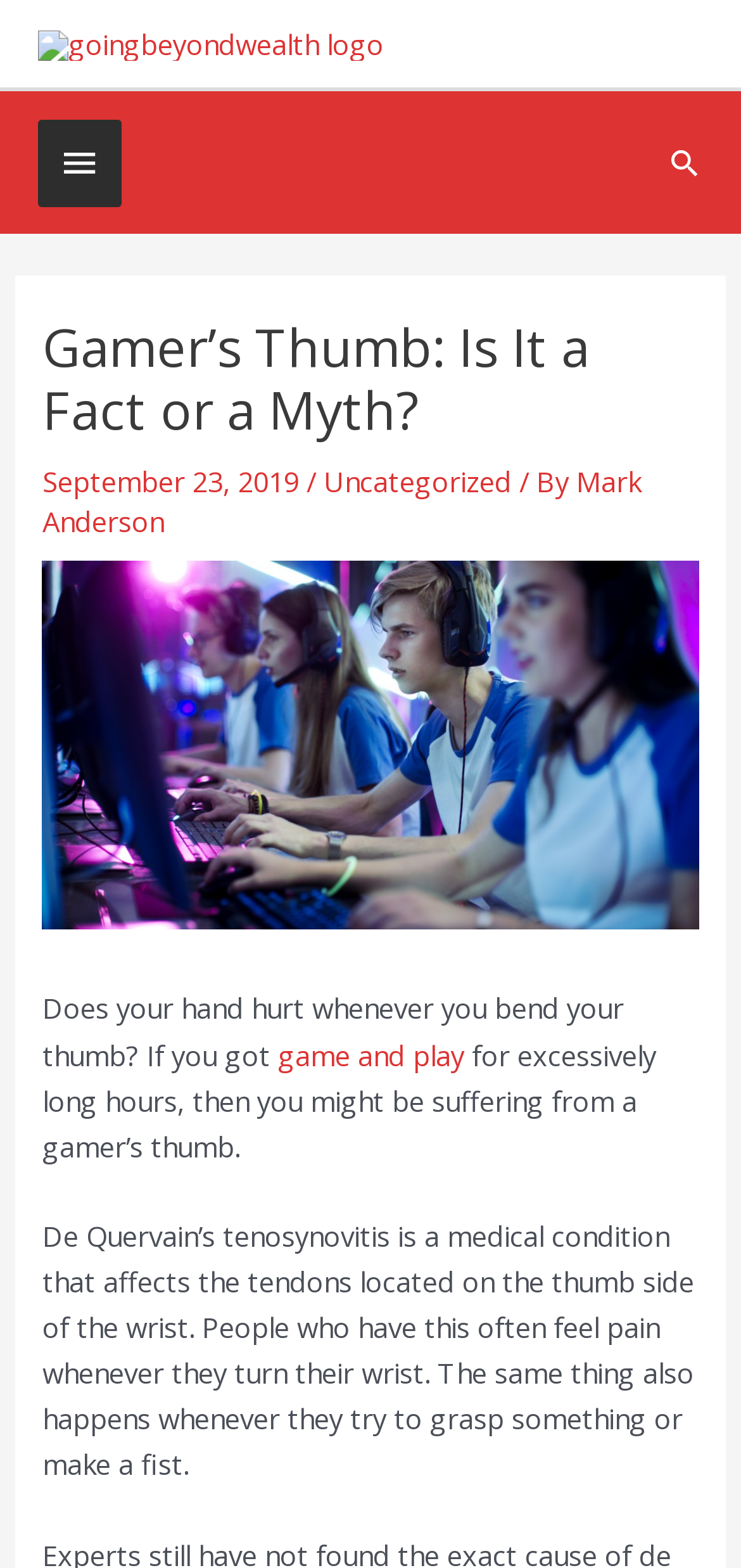Using the details in the image, give a detailed response to the question below:
What is the author of the article?

I found this answer by looking at the text that says 'By Mark Anderson' which is located below the date of the article.